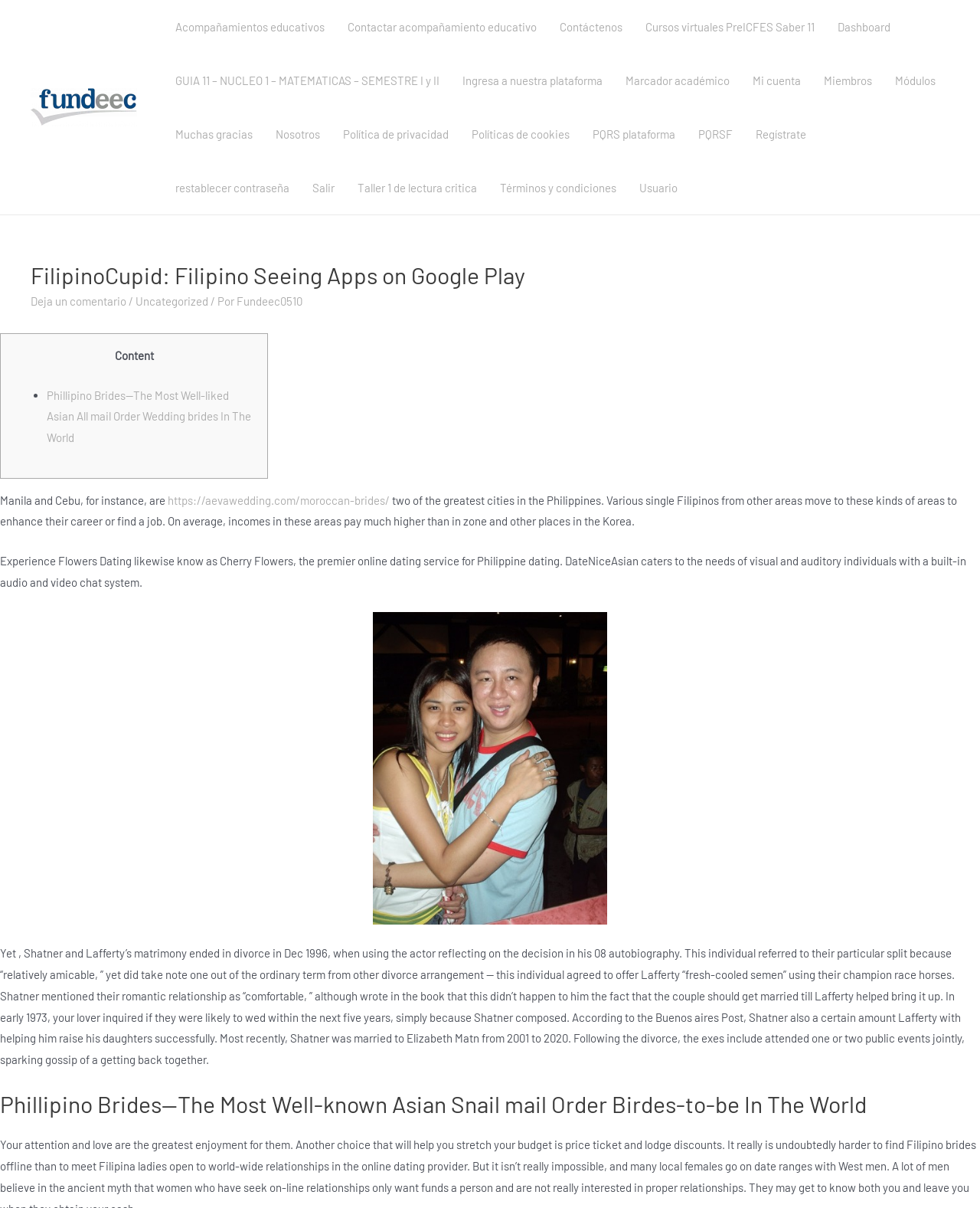What is the topic of the webpage?
Refer to the image and give a detailed response to the question.

I found the answer by looking at the header of the webpage, which contains the text 'Phillipino Brides—The Most Well-liked Asian Mail Order Brides In The World'. This suggests that the topic of the webpage is Philippino Brides.